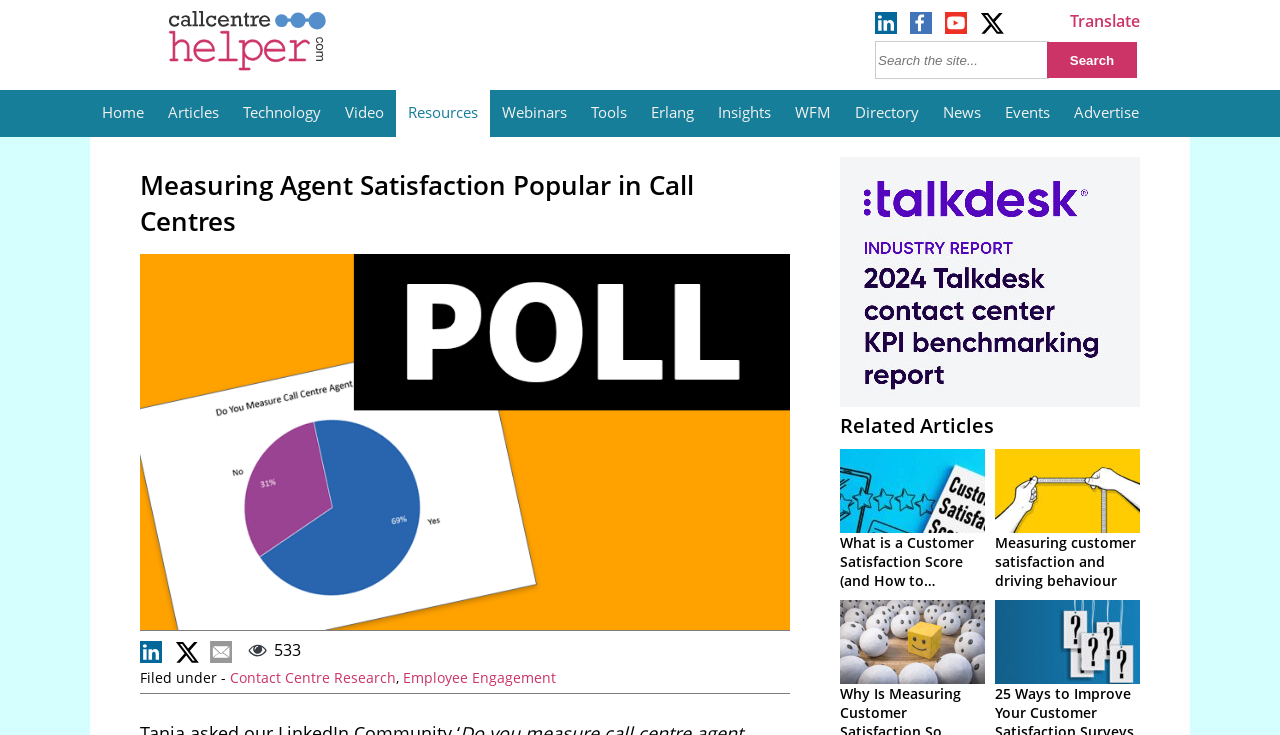Summarize the webpage comprehensively, mentioning all visible components.

This webpage is about measuring agent satisfaction in call centers. At the top, there is a heading that reads "Measuring Agent Satisfaction Popular in Call Centres". Below the heading, there is an image with a question related to measuring call center agent satisfaction. 

On the top-left side, there are several buttons and links, including "Home", "Articles", "Technology", "Video", "Resources", "Webinars", "Tools", "Erlang", "Insights", "WFM", "Directory", "News", "Events", and "Advertise". These buttons and links are arranged horizontally and are likely part of the website's navigation menu.

In the main content area, there is a section that appears to be an article or blog post. The article has a title and a brief description, followed by a section that displays the number of responses (533) and the categories "Contact Centre Research" and "Employee Engagement". 

Below the article, there is a section titled "Related Articles" that lists several links to other articles, including "Customer Satisfaction Score CSAT", "What is a Customer Satisfaction Score (and How to Calculate CSAT)", and "Measuring customer satisfaction and driving behaviour". Each of these links has a corresponding image.

On the top-right side, there is a search bar with a "Search" button and a "Translate" link. There are also several social media links or icons, although their exact nature is unclear.

Overall, the webpage appears to be a blog or article page focused on measuring agent satisfaction in call centers, with related articles and resources listed below.